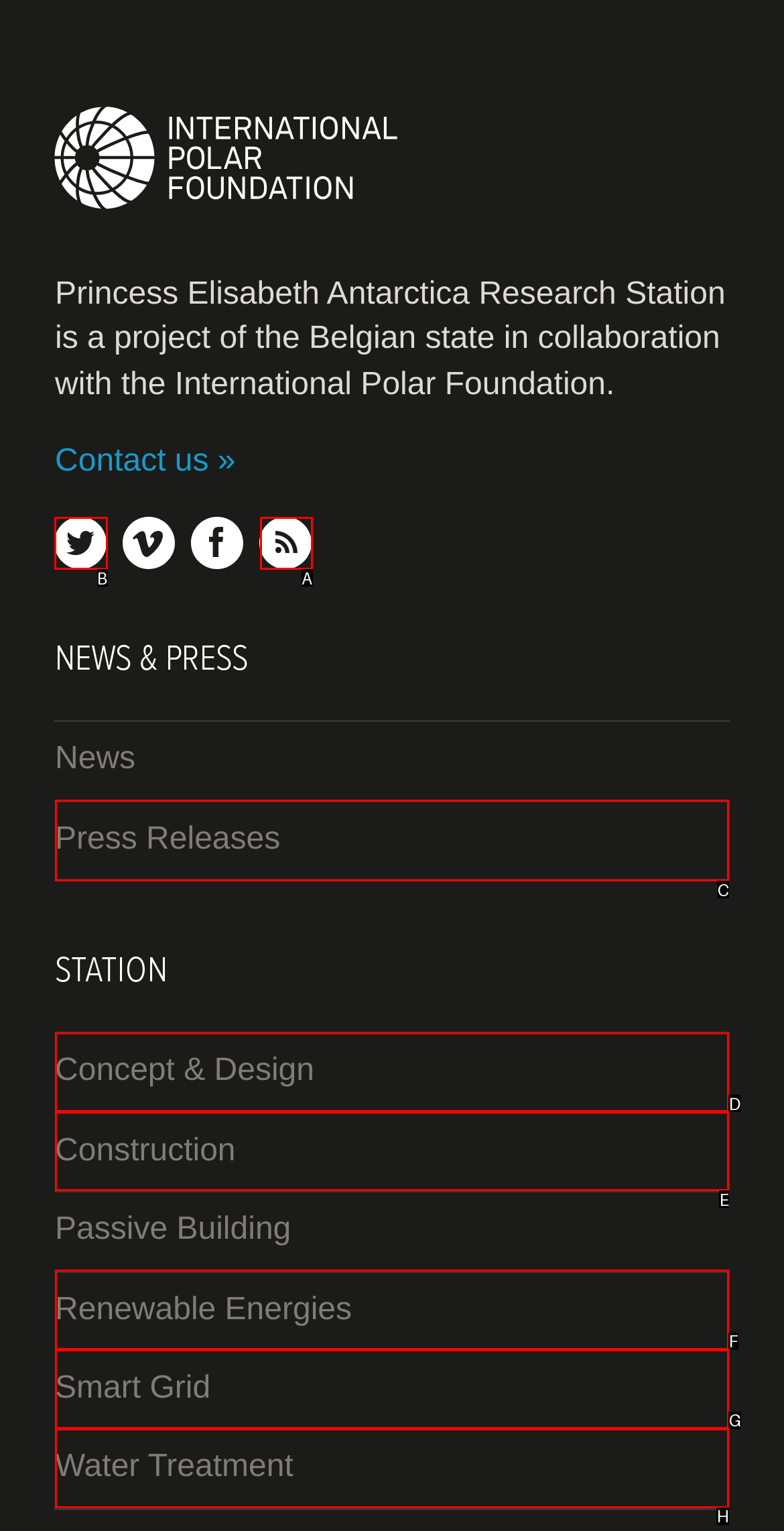Determine the HTML element to be clicked to complete the task: follow on twitter. Answer by giving the letter of the selected option.

B